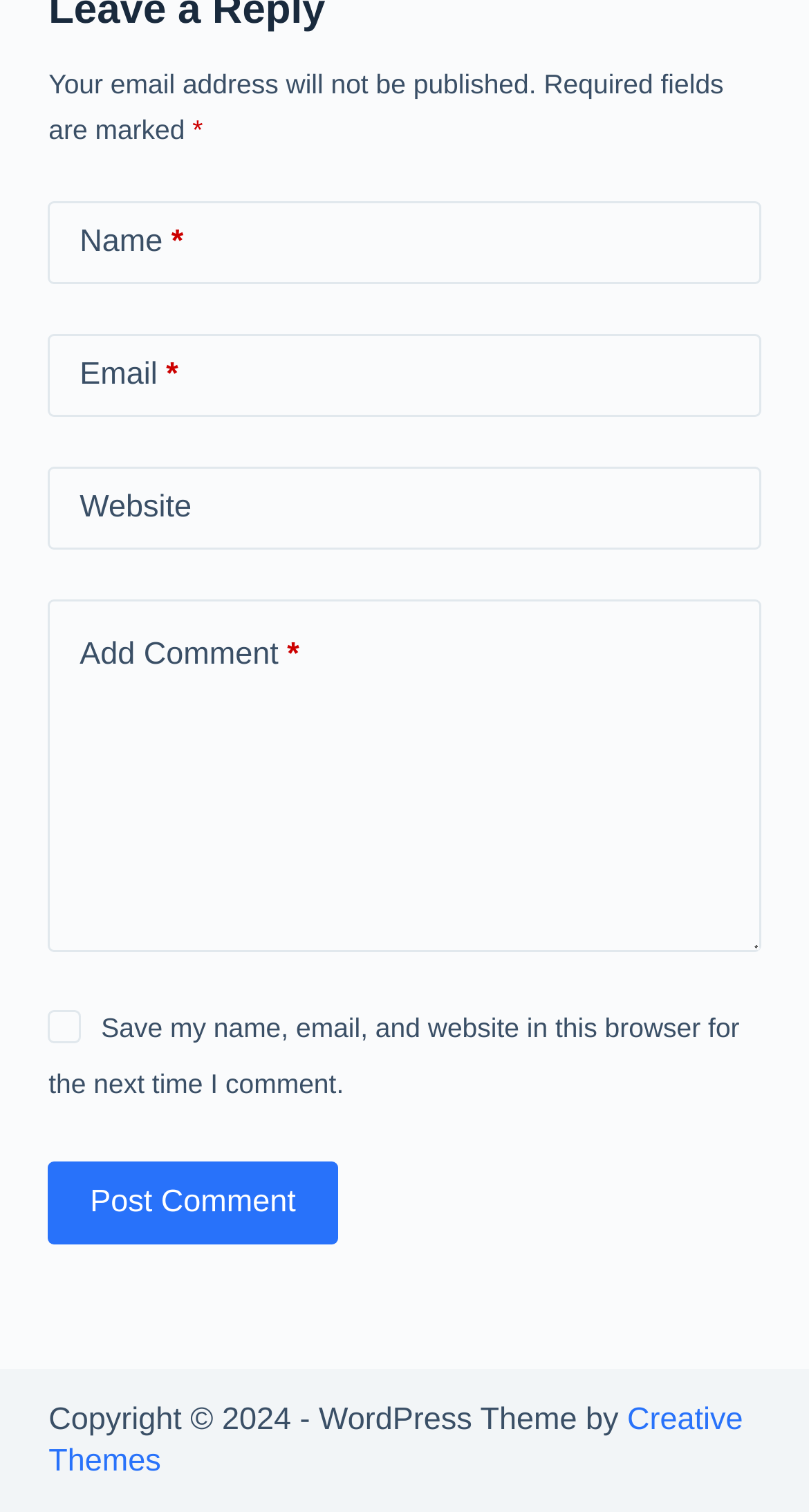What is the text of the link at the bottom of the page?
Refer to the image and provide a one-word or short phrase answer.

Creative Themes